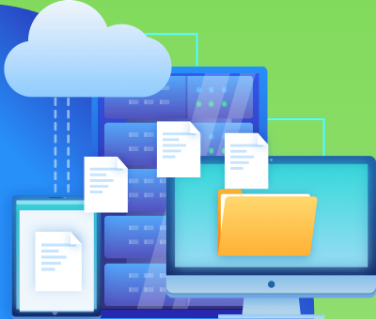Please examine the image and answer the question with a detailed explanation:
What does the yellow folder represent?

The yellow folder displayed on the sleek computer monitor in the foreground of the image symbolizes organized data handling, which is an important aspect of data management and storage solutions.